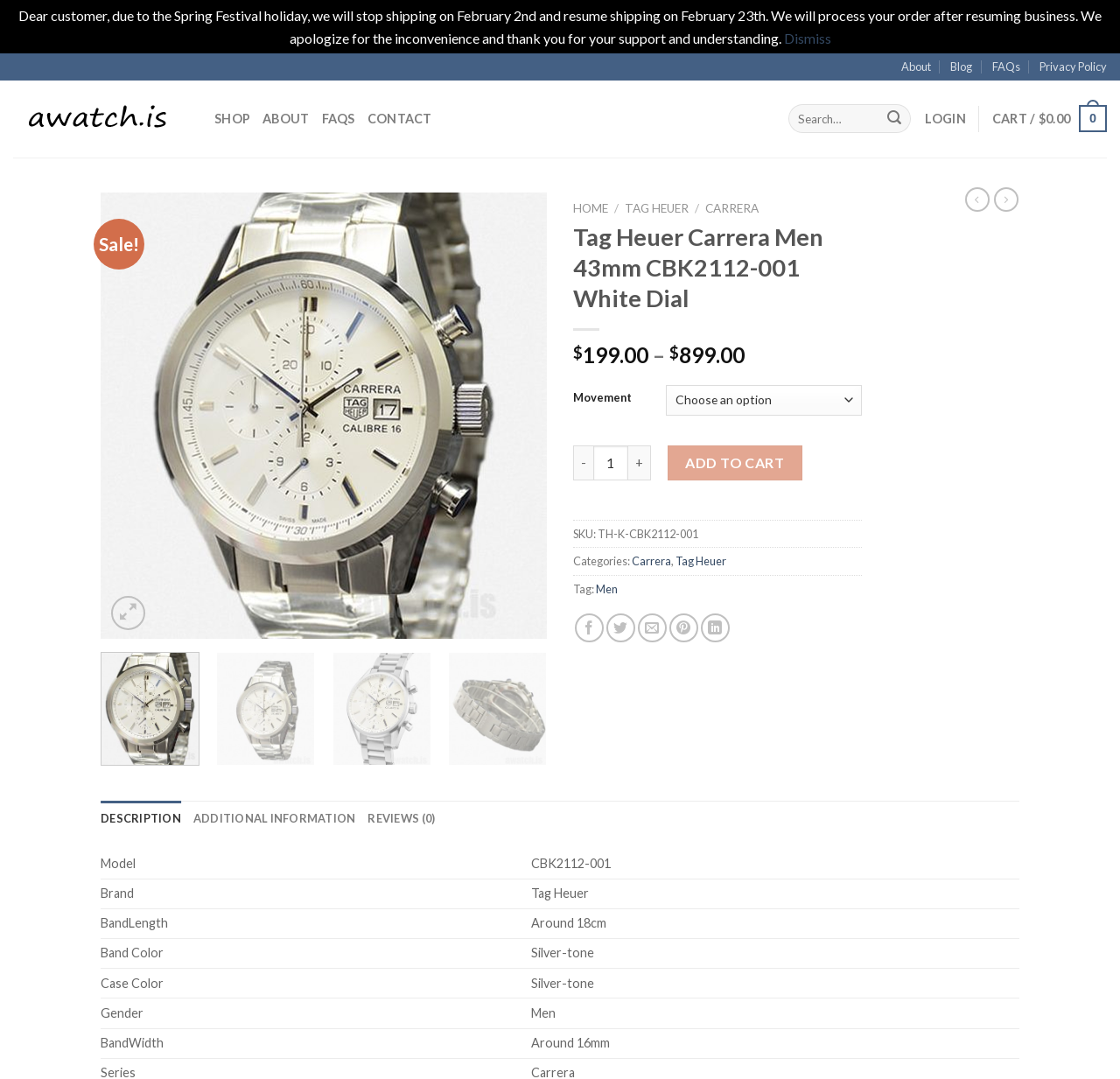Determine the coordinates of the bounding box that should be clicked to complete the instruction: "Dismiss the notification". The coordinates should be represented by four float numbers between 0 and 1: [left, top, right, bottom].

[0.7, 0.027, 0.742, 0.043]